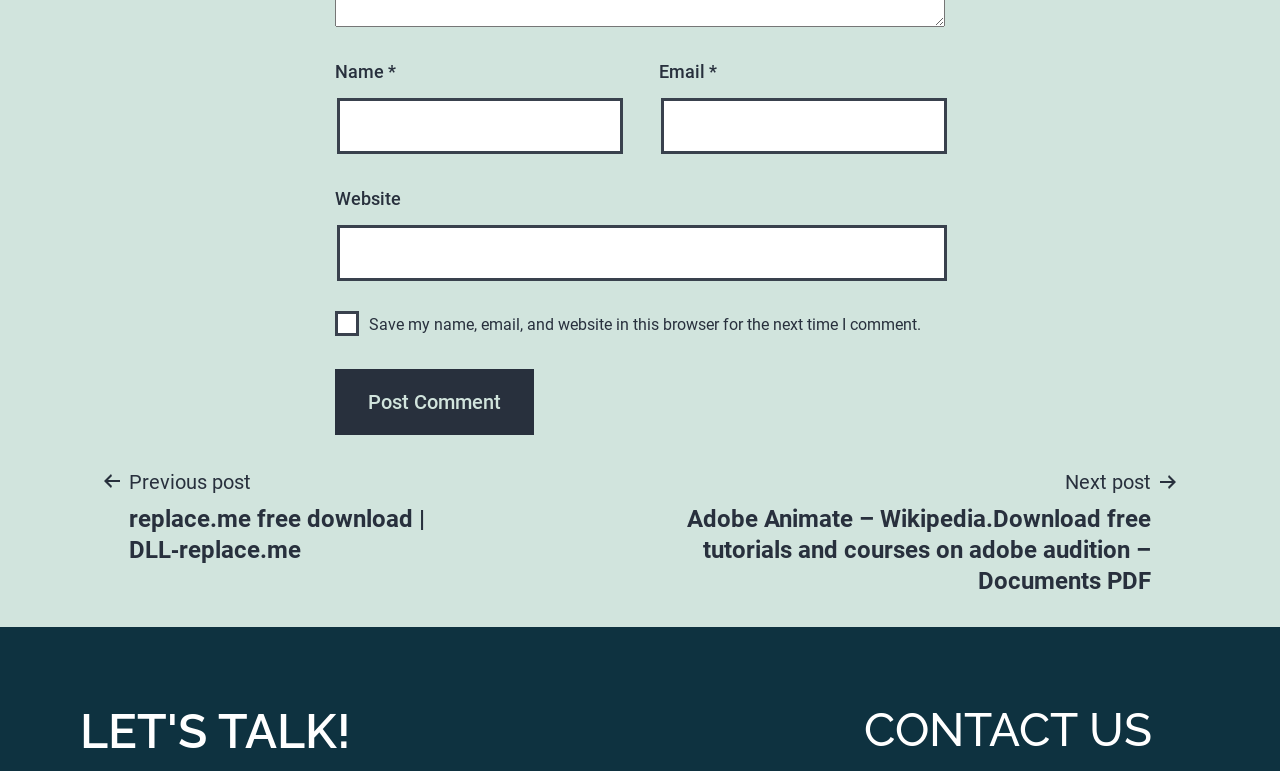Respond with a single word or phrase to the following question: What is the function of the checkbox?

To save user's information